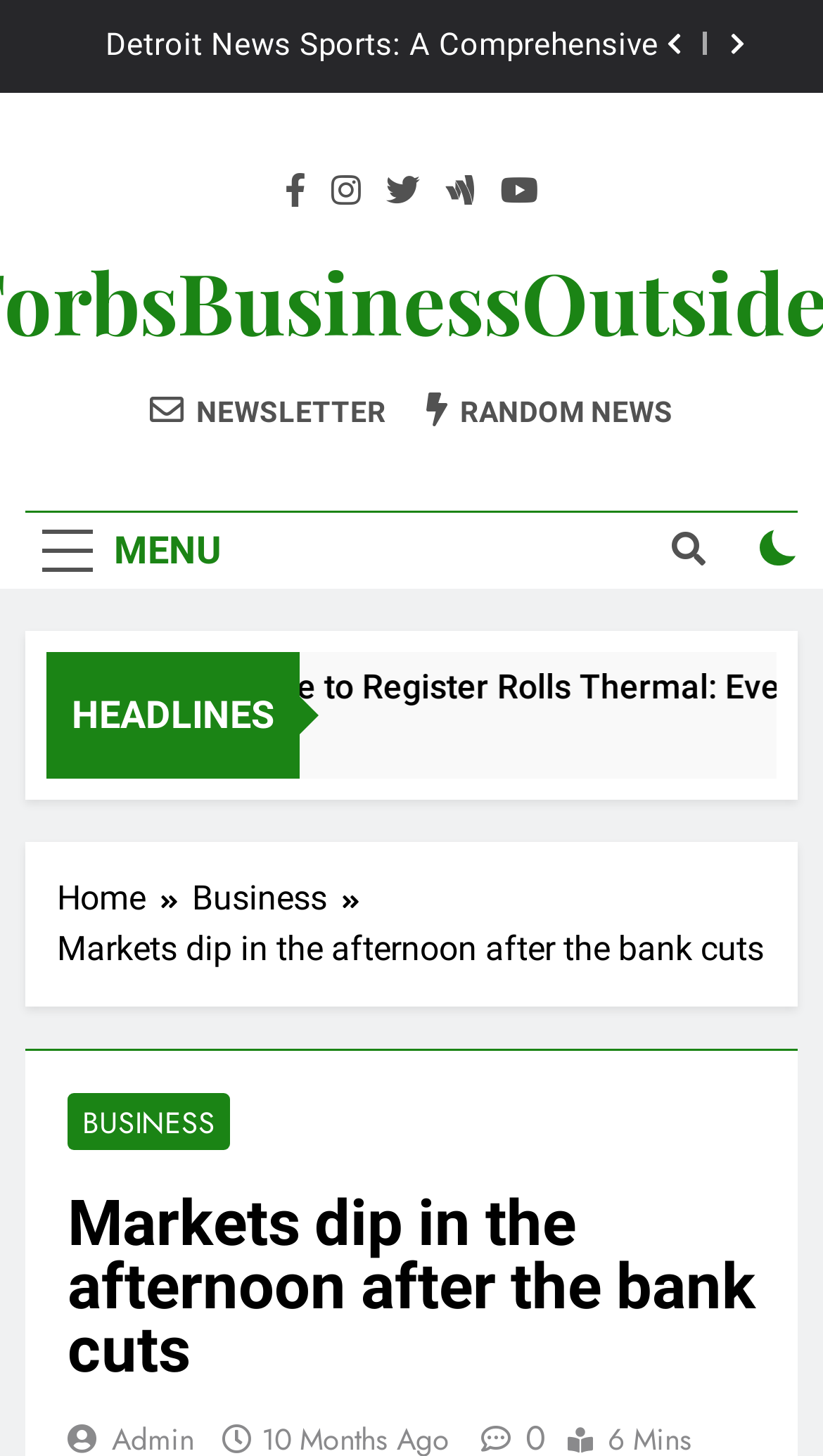Given the element description: "1 week ago1 week ago", predict the bounding box coordinates of the UI element it refers to, using four float numbers between 0 and 1, i.e., [left, top, right, bottom].

[0.449, 0.491, 0.616, 0.519]